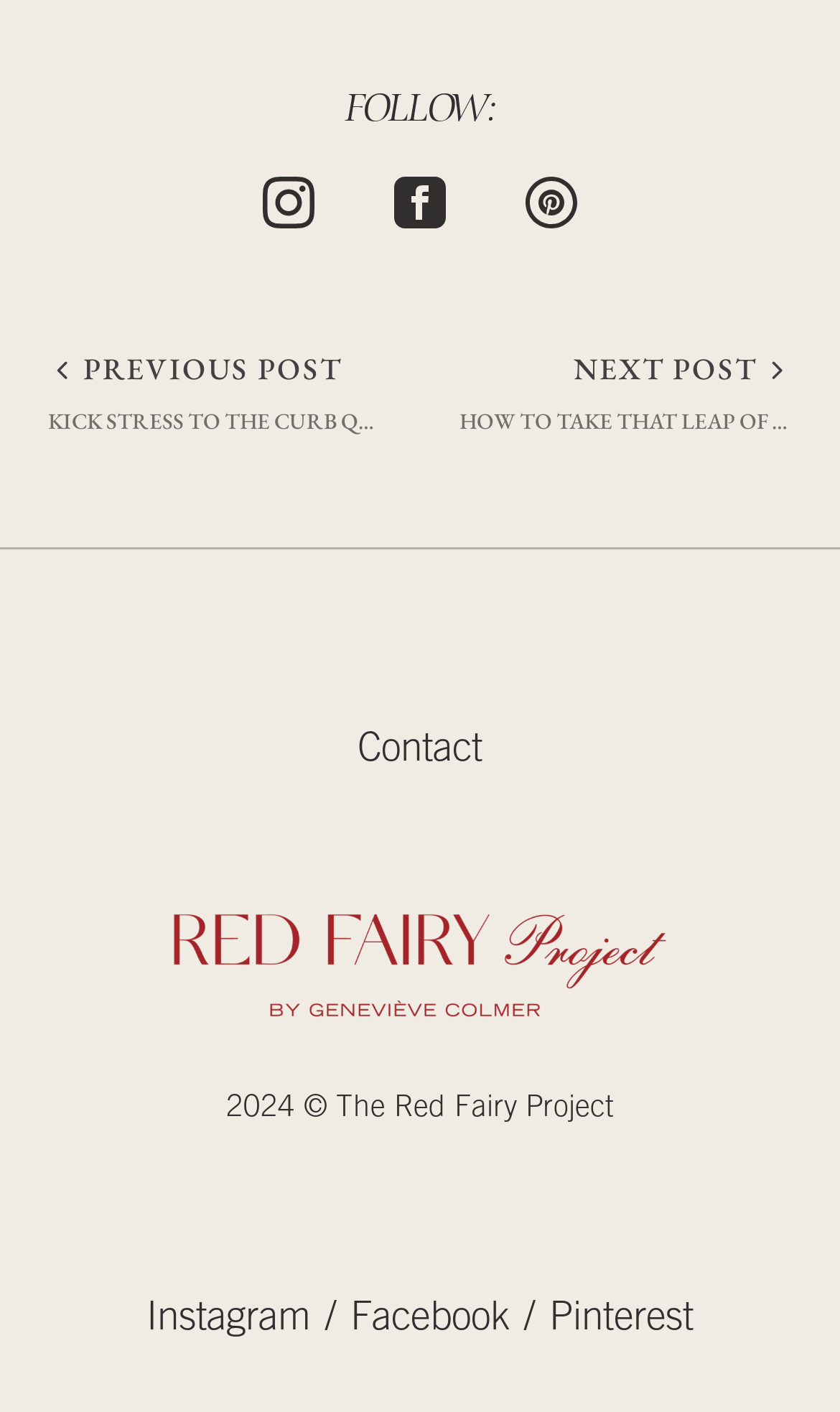Please specify the bounding box coordinates of the clickable region to carry out the following instruction: "Go to previous post". The coordinates should be four float numbers between 0 and 1, in the format [left, top, right, bottom].

[0.057, 0.246, 0.453, 0.316]